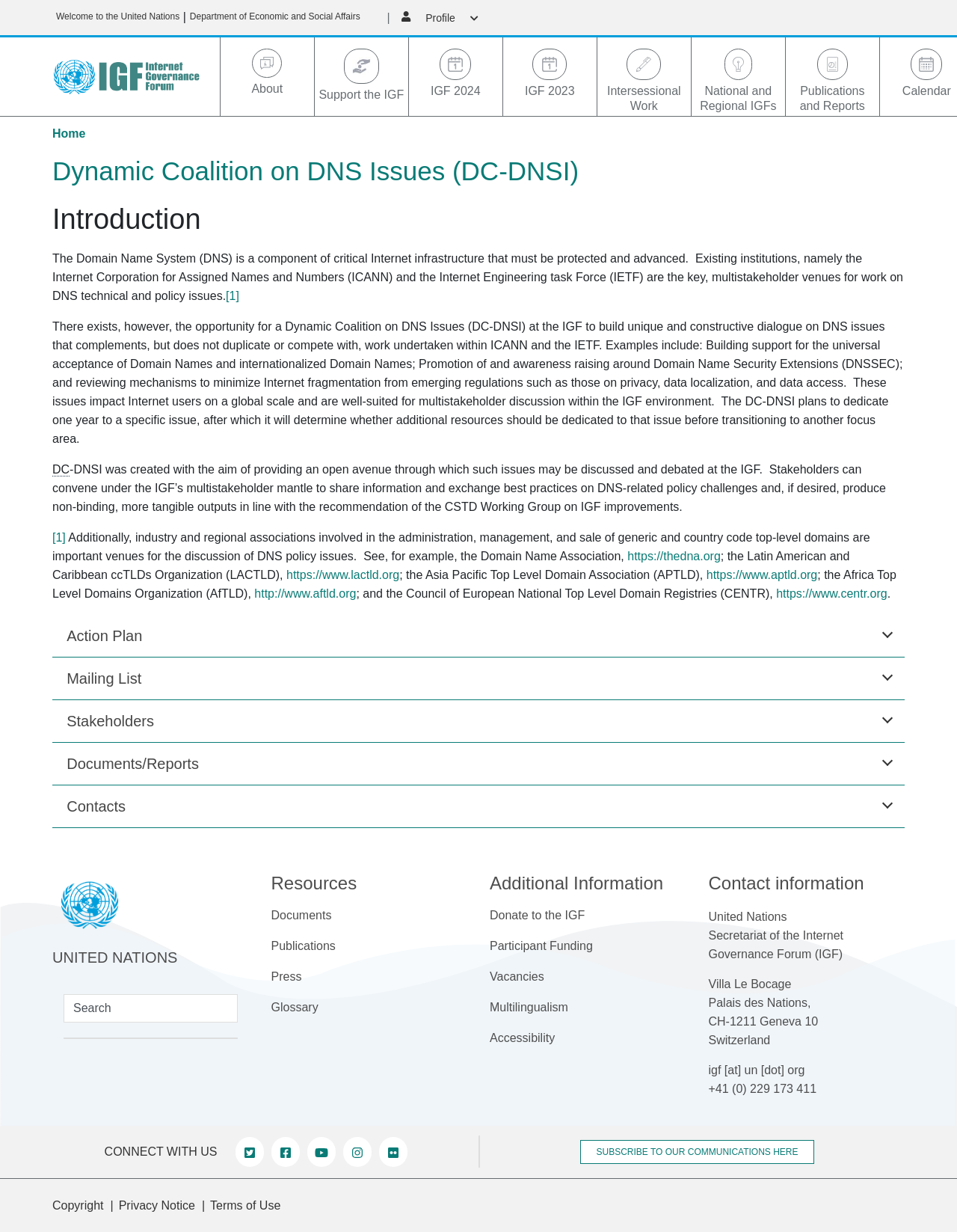Determine the bounding box coordinates for the region that must be clicked to execute the following instruction: "Click the 'Support the IGF' link".

[0.329, 0.068, 0.426, 0.083]